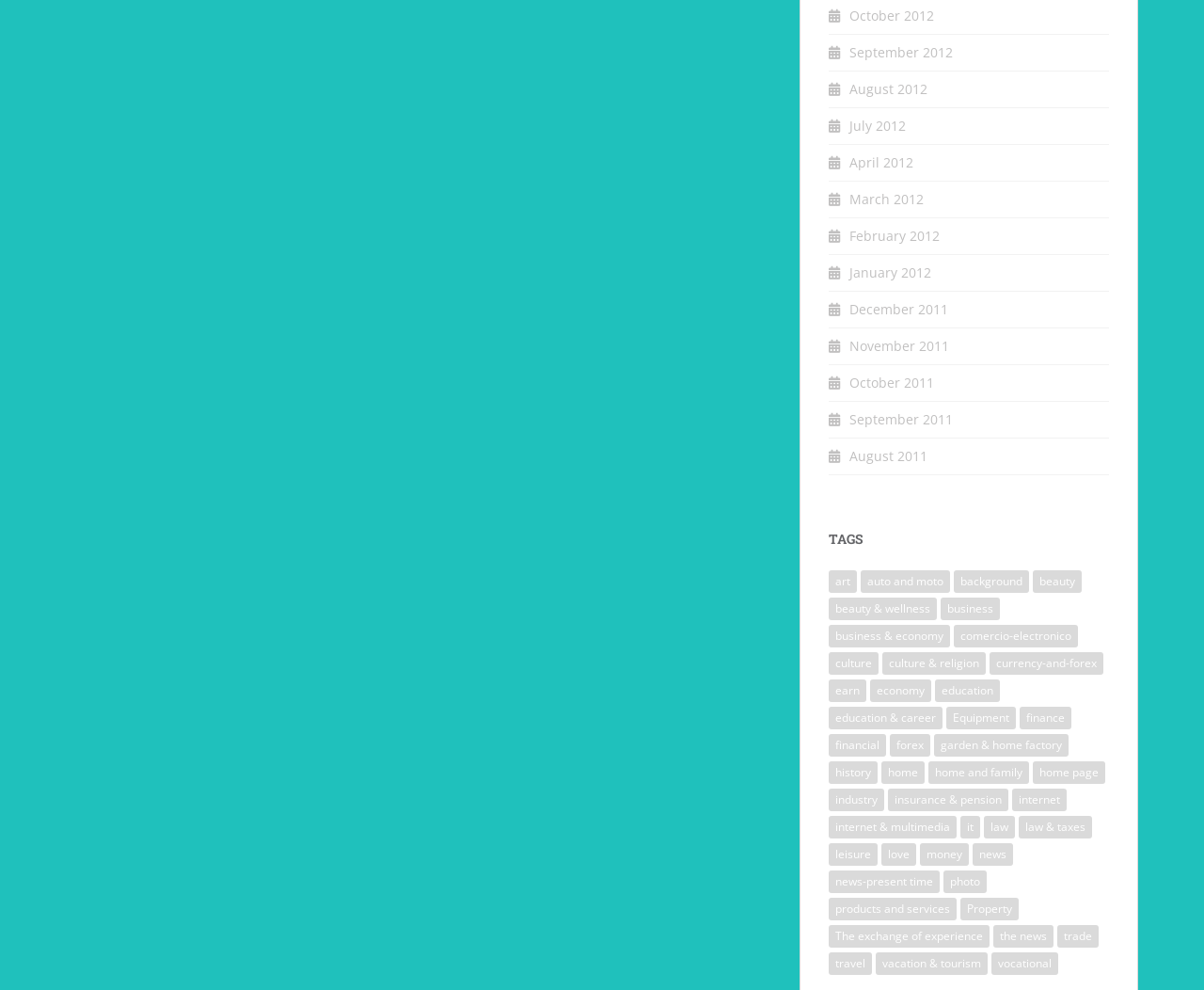Can you provide the bounding box coordinates for the element that should be clicked to implement the instruction: "Call the phone number"?

None